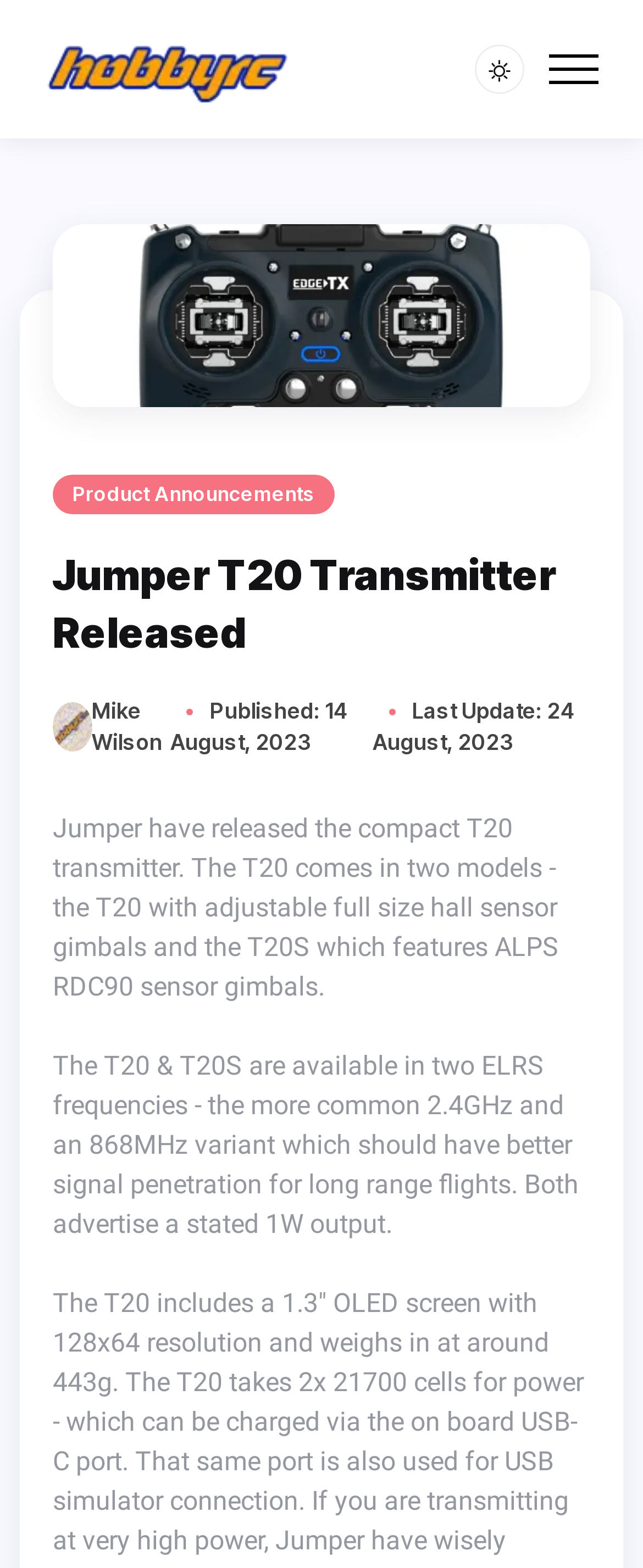What are the two frequencies available for the T20 transmitter?
Answer the question with a single word or phrase, referring to the image.

2.4GHz and 868MHz